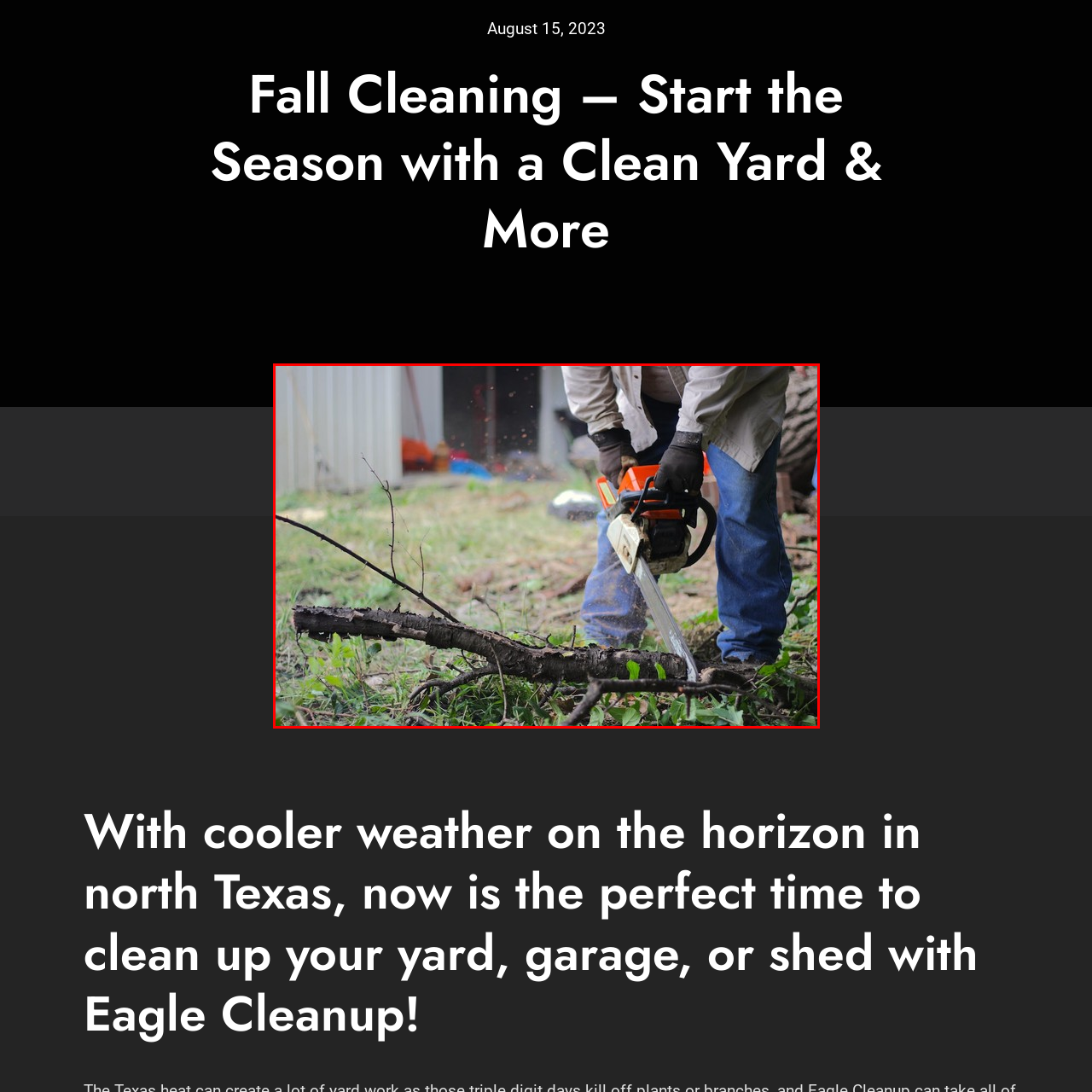Describe the features and objects visible in the red-framed section of the image in detail.

The image captures a person engaged in outdoor cleaning activities, specifically using a chainsaw to cut through a sturdy branch lying on the ground. Dressed in a light-colored, long-sleeved shirt and gloves, the individual demonstrates a commitment to yard maintenance, aligning with the seasonal theme of fall cleaning. Behind them, hints of a garage or shed area are visible, indicating the setting is likely a home environment. The freshly cut branch and scattered debris highlight the ongoing cleanup effort, showcasing the effectiveness of professional services like Eagle Cleanup, which specializes in yard and garage cleanups, particularly as cooler weather approaches in North Texas. This scene underscores the importance of preparing outdoor spaces for the changing seasons.